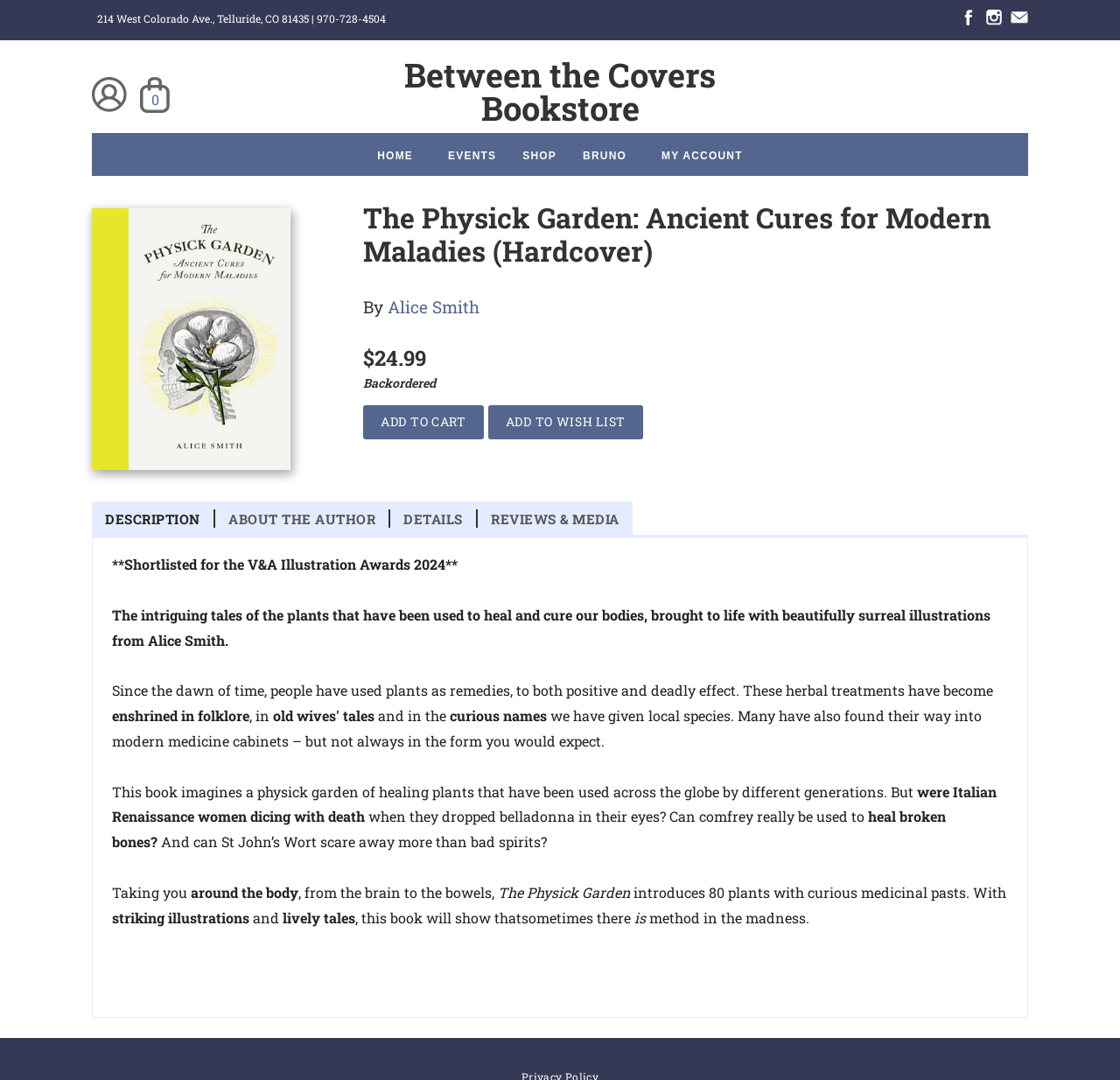Kindly determine the bounding box coordinates of the area that needs to be clicked to fulfill this instruction: "Add the book to cart".

[0.324, 0.375, 0.432, 0.407]